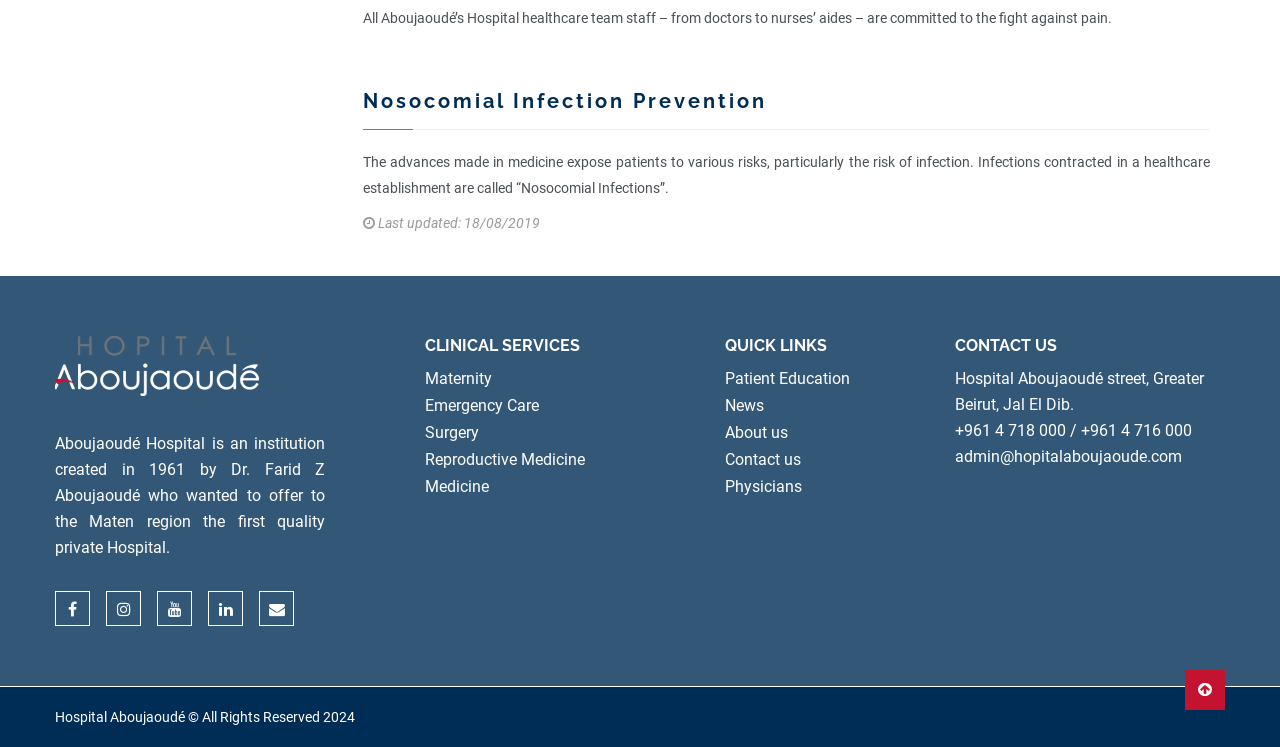Determine the bounding box coordinates of the target area to click to execute the following instruction: "Explore Maternity services."

[0.332, 0.494, 0.384, 0.521]